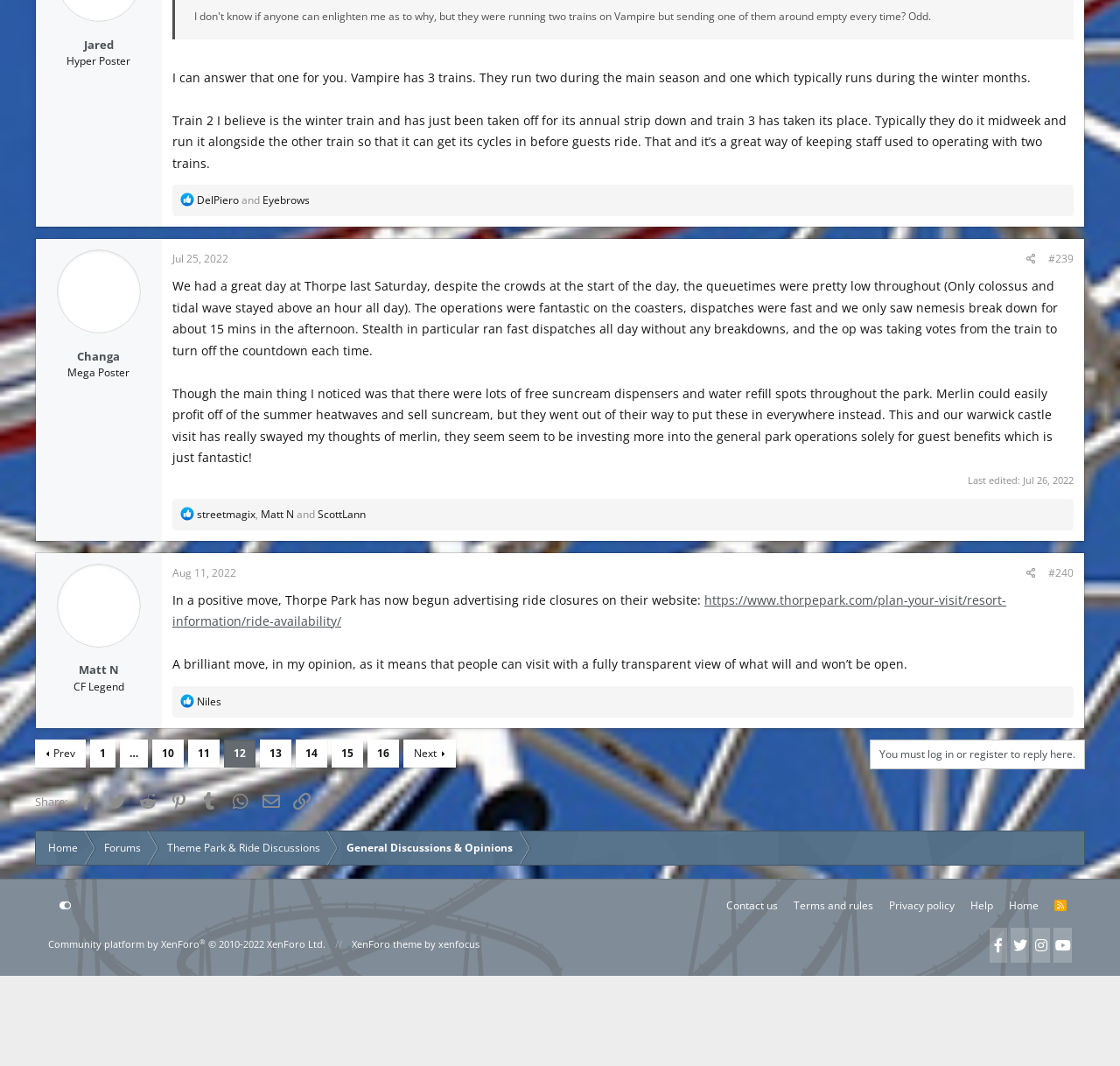Using details from the image, please answer the following question comprehensively:
What is the name of the person mentioned in the first heading?

The first heading element has the text 'Jared' which is a person's name.